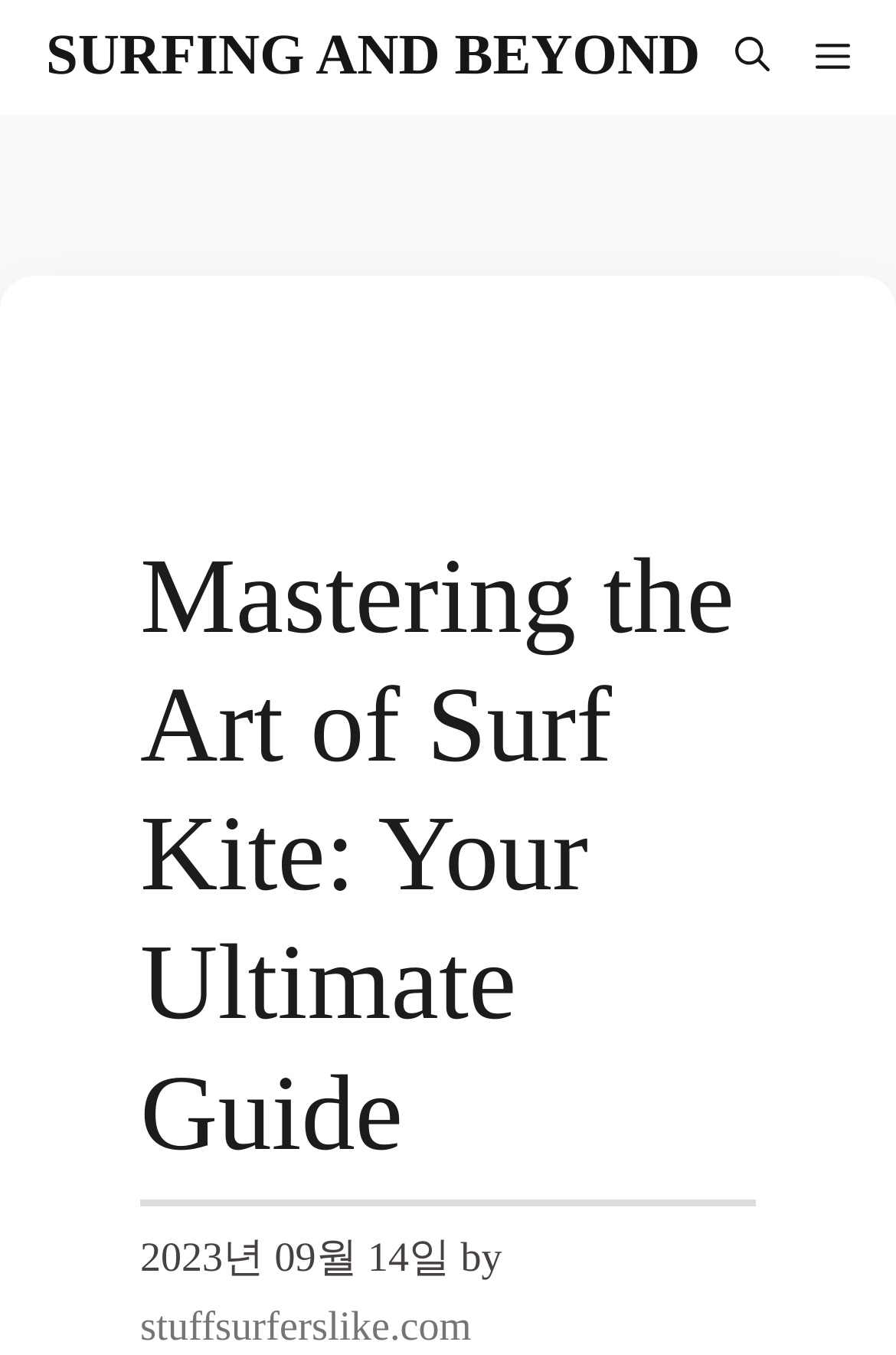Construct a comprehensive description capturing every detail on the webpage.

The webpage is about Surf Kiting, a sport that involves navigating the surf with a kite. At the top left of the page, there is a link to "SURFING AND BEYOND". Next to it, on the top right, there is a button labeled "Menu" and another button labeled "Open search". 

Below these top elements, there is a main heading that reads "Mastering the Art of Surf Kite: Your Ultimate Guide". Underneath the heading, there is a time element showing the date "2023년 09월 14일". To the right of the date, there is a text "by" and a link to "stuffsurferslike.com".